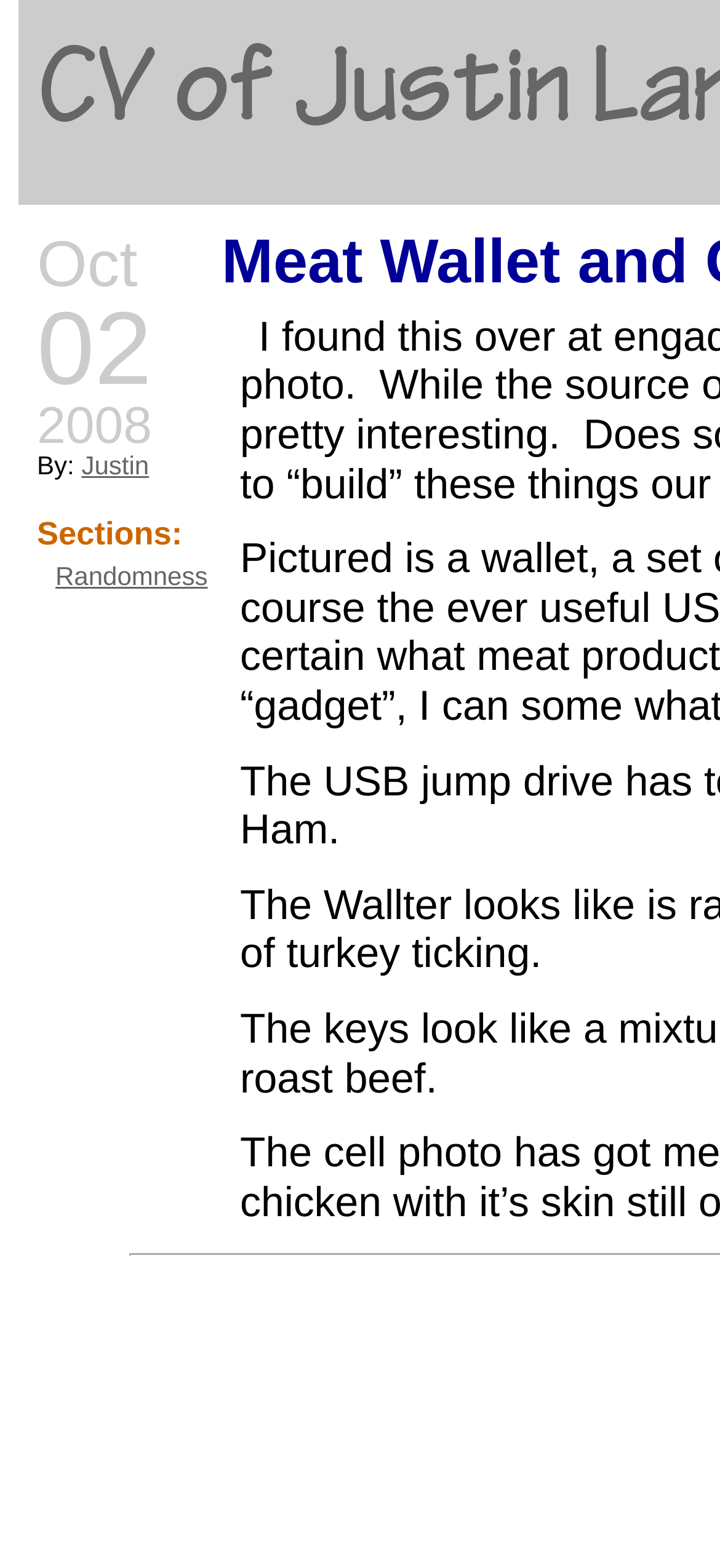Please analyze the image and give a detailed answer to the question:
What is the first section listed on the webpage?

I found a heading element that says 'Sections:', which is followed by a link element 'Randomness'. This suggests that 'Randomness' is the first section listed on the webpage.